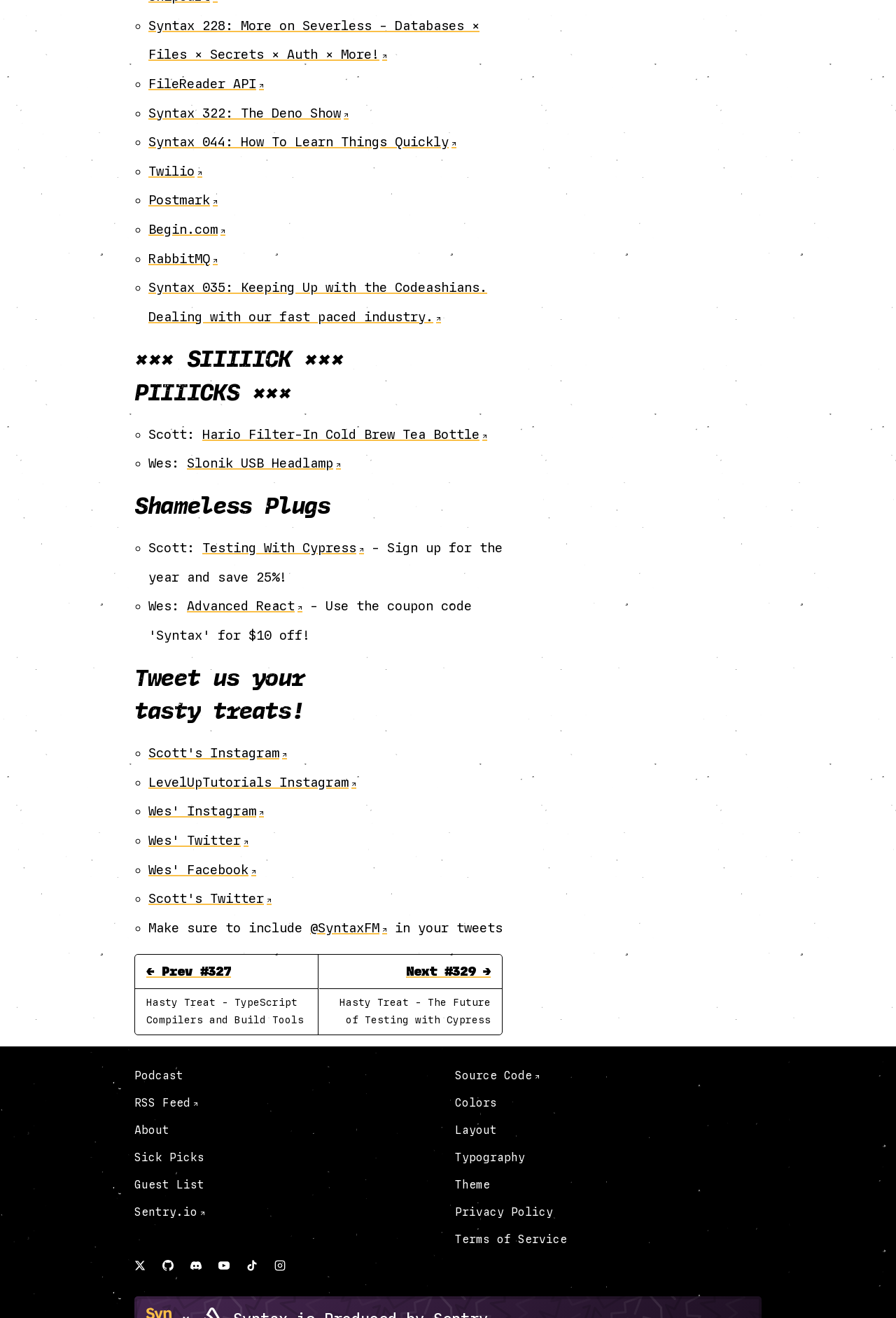Please answer the following question using a single word or phrase: How many social media links are there at the bottom of the page?

5